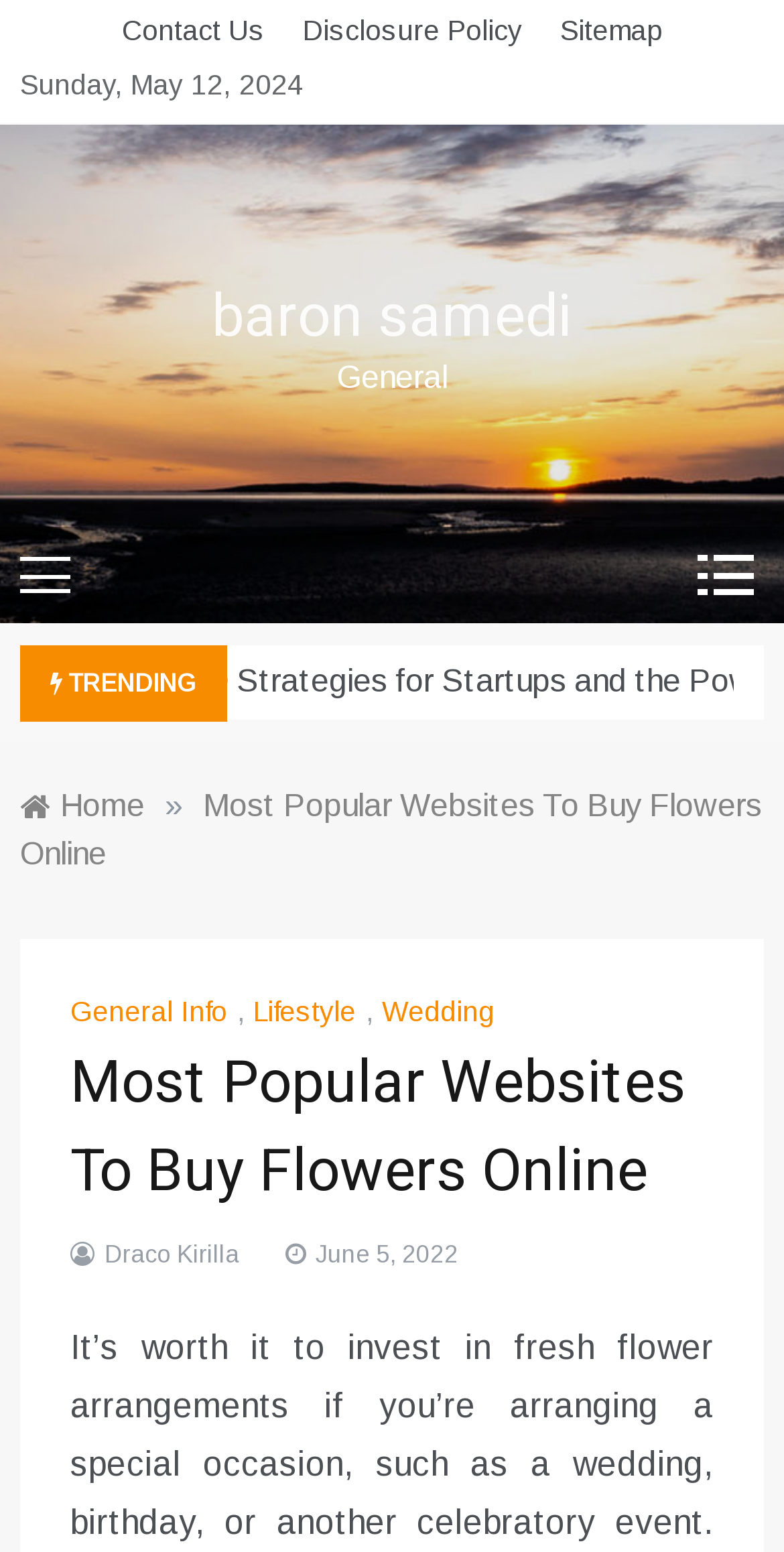Convey a detailed summary of the webpage, mentioning all key elements.

The webpage appears to be a blog or article page focused on buying flowers online. At the top, there are three links: "Contact Us", "Disclosure Policy", and "Sitemap", positioned horizontally next to each other. Below these links, the current date "Sunday, May 12, 2024" is displayed.

The main title of the webpage "baron samedi" is prominently displayed, with a link to the same title below it. To the right of the title, there is a text "General" and a button with no label.

On the right side of the page, there is a link with no label, and above it, a text "TRENDING" is displayed. Below the trending text, a navigation section labeled "Breadcrumbs" is present, showing the page's hierarchy with links to "Home" and the current page "Most Popular Websites To Buy Flowers Online".

The main content of the page is divided into sections, with the first section titled "Most Popular Websites To Buy Flowers Online". This section has links to subtopics "General Info", "Lifestyle", and "Wedding", separated by commas. Below this section, there is a heading with the same title, followed by links to the author "Draco Kirilla" and the publication date "June 5, 2022", which also includes a time element.